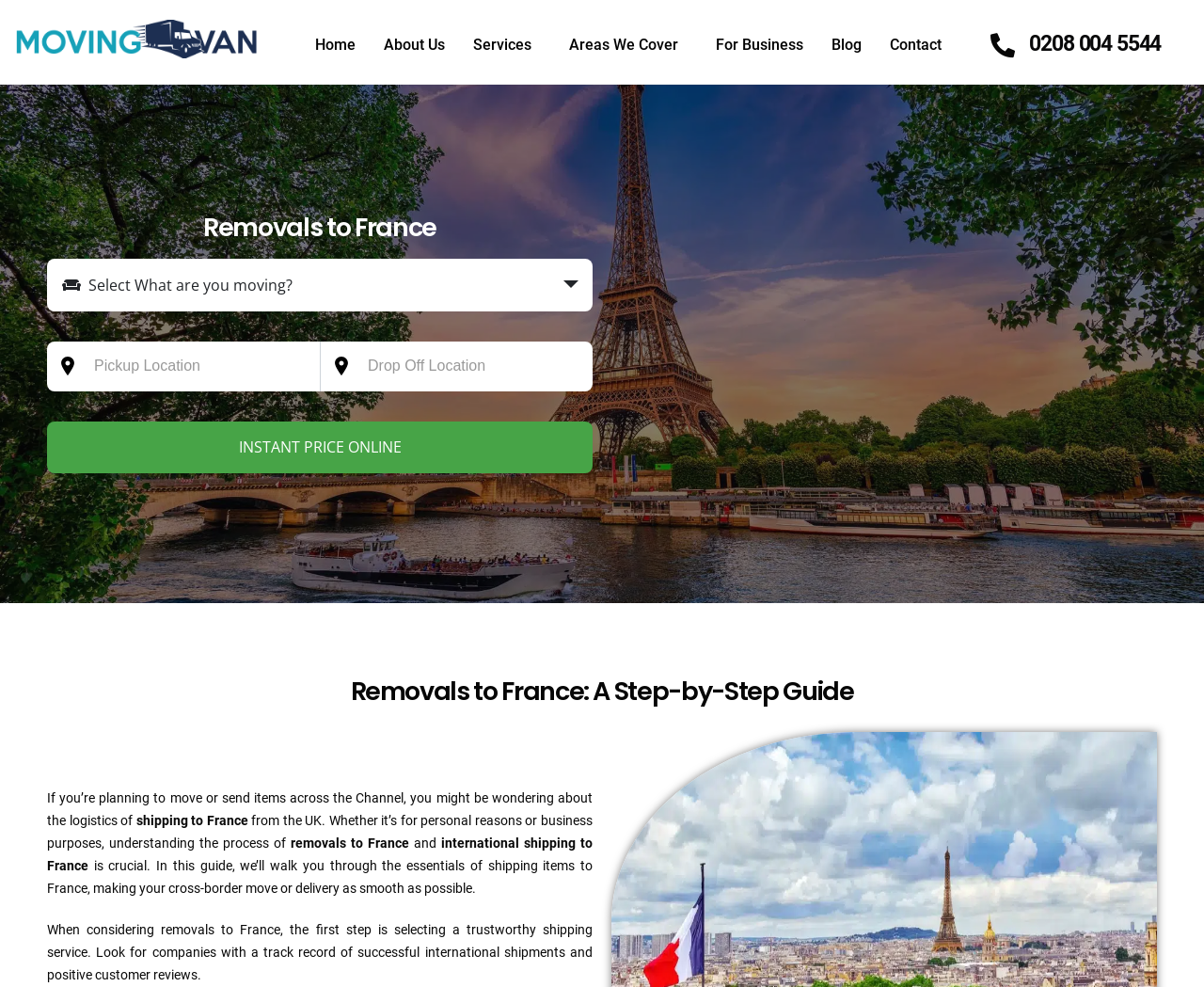Please answer the following question using a single word or phrase: 
What is the phone number on the webpage?

0208 004 5544